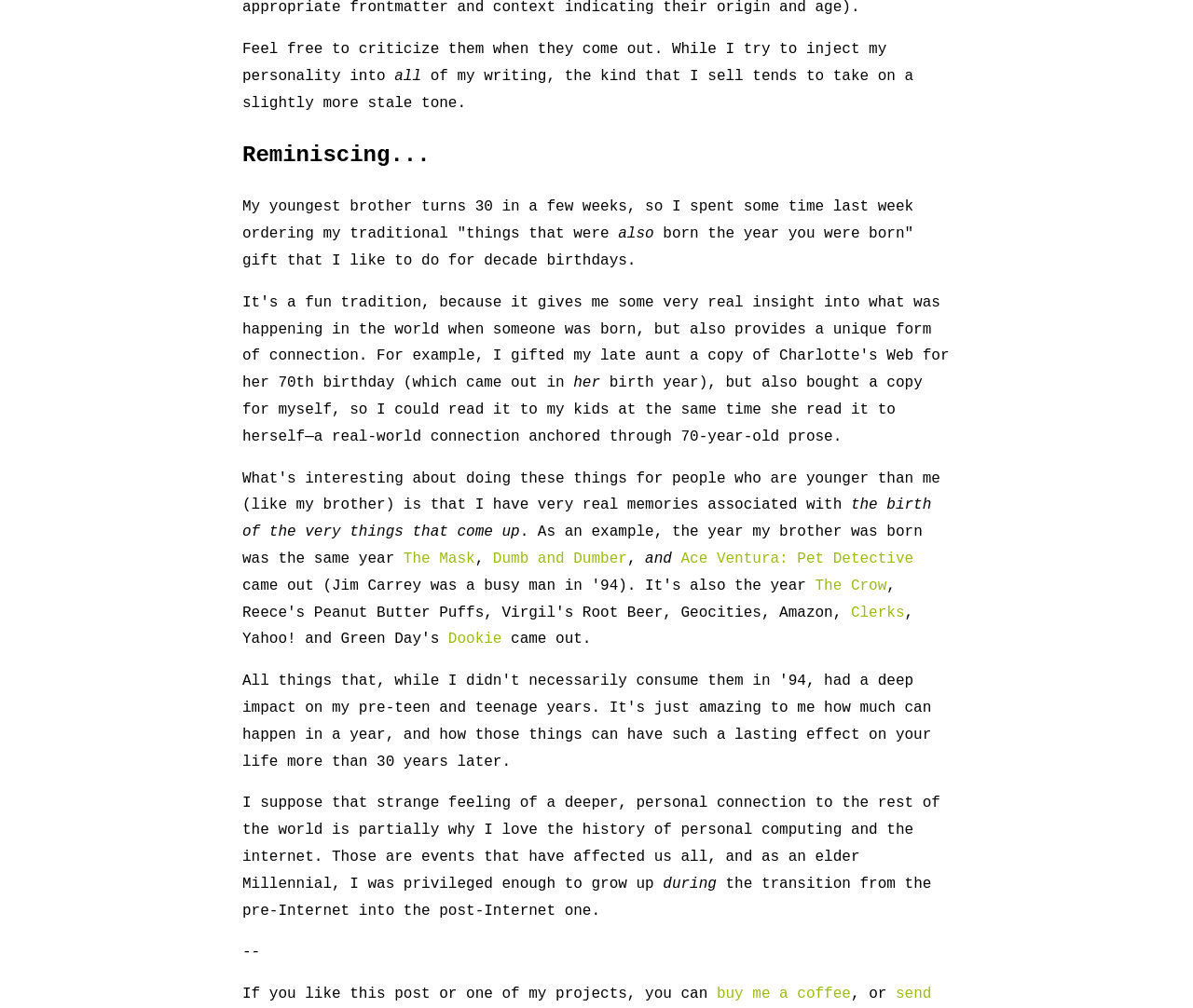Use a single word or phrase to answer the question:
What is the author's favorite topic to read about?

history of personal computing and the internet